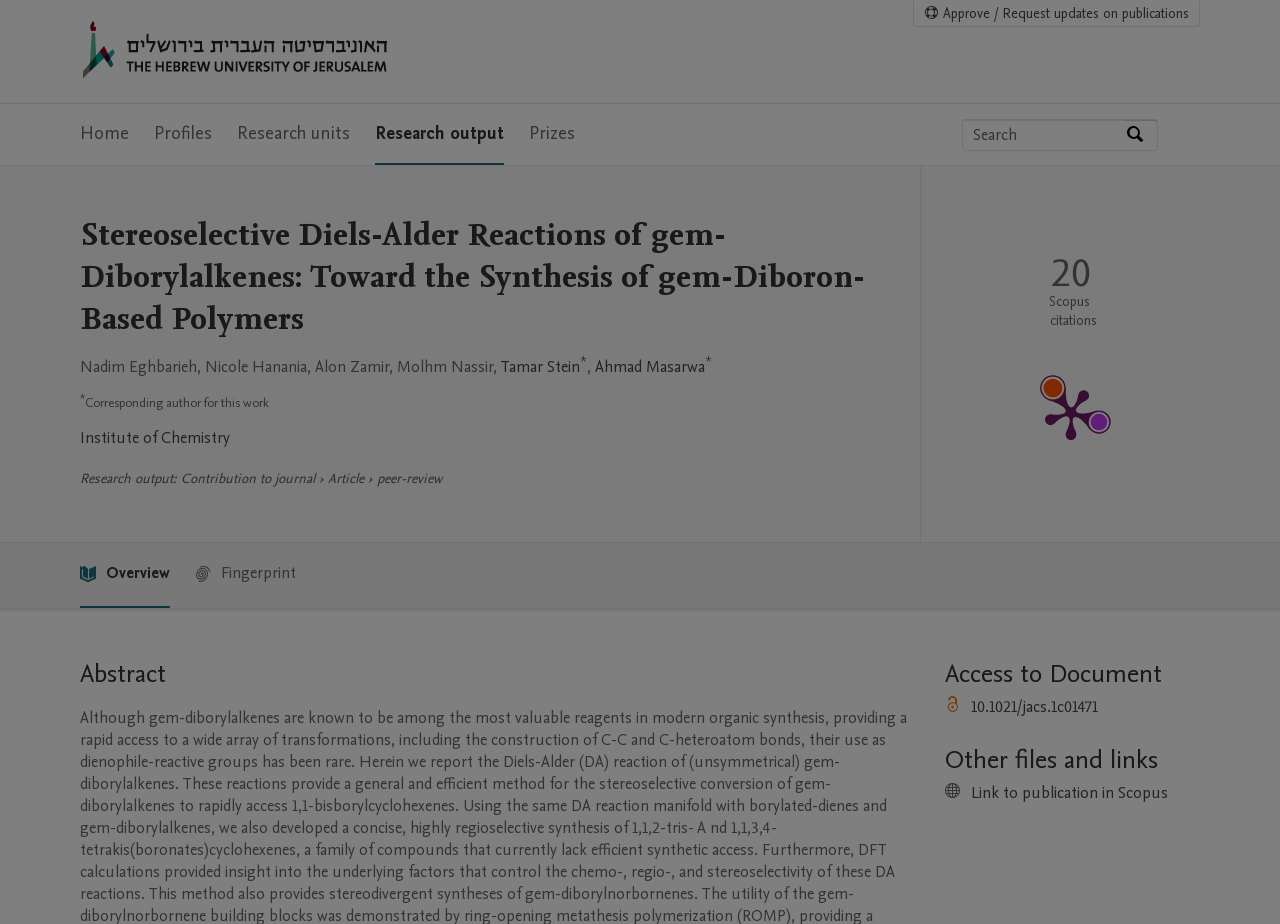Offer an in-depth caption of the entire webpage.

The webpage is a research publication page from The Hebrew University of Jerusalem. At the top, there is a logo of the university, accompanied by a link to the university's home page. Below the logo, there is a main navigation menu with links to various sections, including Home, Profiles, Research units, Research output, and Prizes.

On the right side of the page, there is a search bar with a placeholder text "Search by expertise, name or affiliation" and a search button. Below the search bar, there is a heading that displays the title of the research publication, "Stereoselective Diels-Alder Reactions of gem-Diborylalkenes: Toward the Synthesis of gem-Diboron-Based Polymers".

The publication information section lists the authors of the research, including Nadim Eghbarieh, Nicole Hanania, Alon Zamir, Molhm Nassir, Tamar Stein, and Ahmad Masarwa. The corresponding author is indicated with a superscript asterisk. The authors are affiliated with the Institute of Chemistry.

Below the author list, there is a section that displays the research output type, which is a contribution to a journal, specifically an article. The article is peer-reviewed. On the right side of the page, there is a publication metrics section that displays the number of Scopus citations, which is 20. There is also a link to the PlumX Metrics Detail Page.

The page has several sections, including an abstract section, an access to document section, and an other files and links section. The access to document section displays a link to the publication in Scopus. The other files and links section displays a link to the publication with a DOI number.